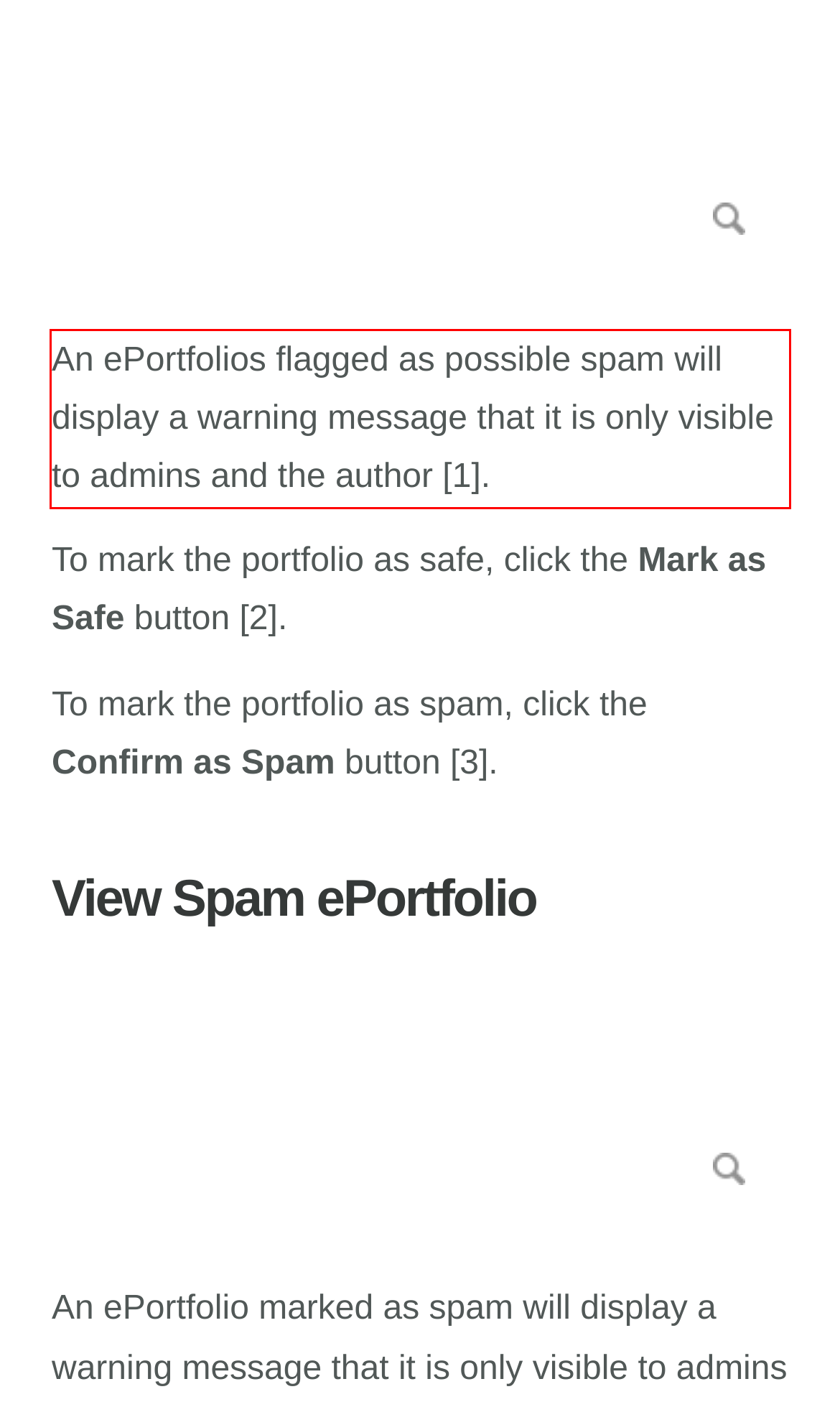Within the screenshot of the webpage, locate the red bounding box and use OCR to identify and provide the text content inside it.

An ePortfolios flagged as possible spam will display a warning message that it is only visible to admins and the author [1].